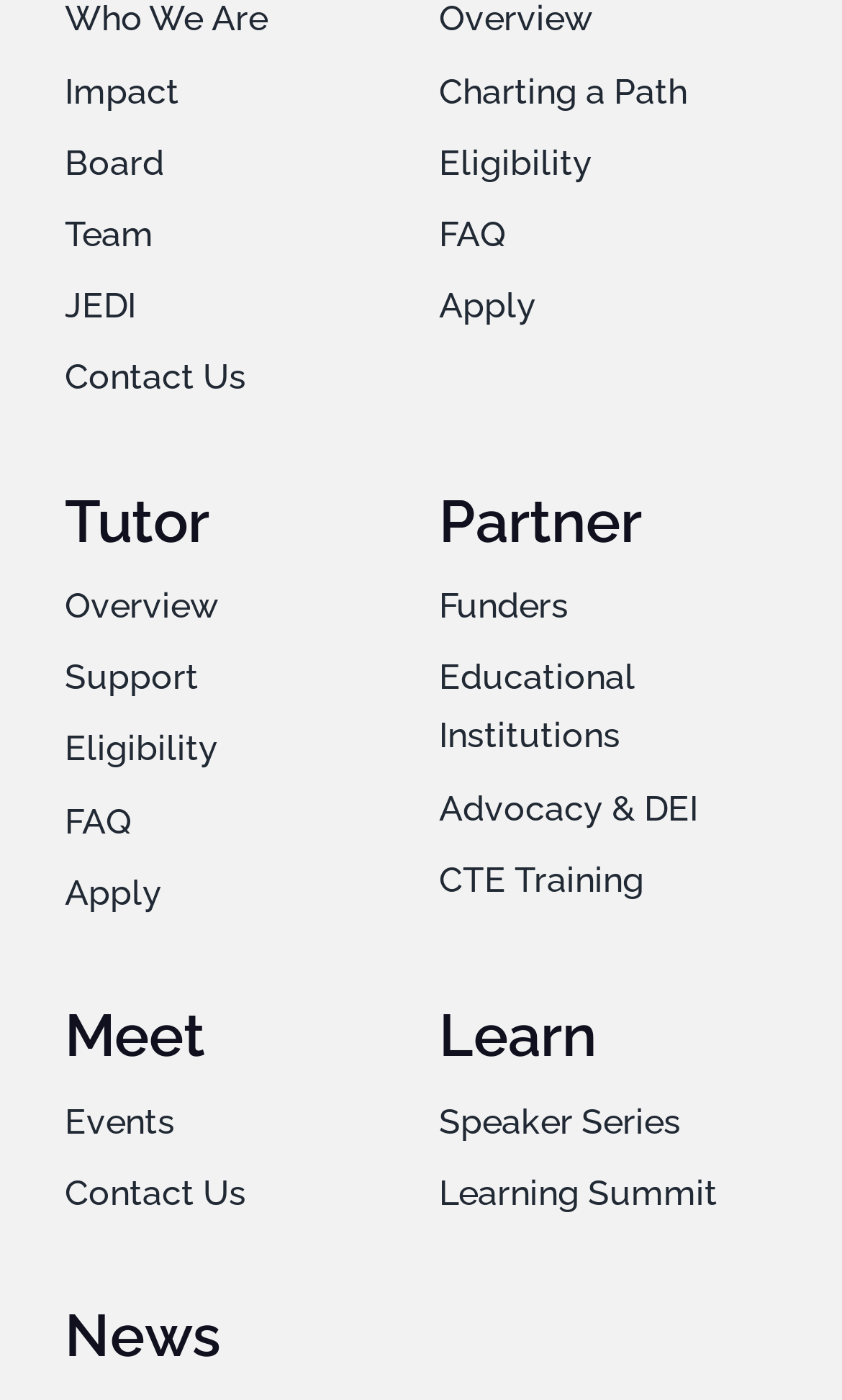Please locate the bounding box coordinates of the element that needs to be clicked to achieve the following instruction: "Click on the 'Impact' link". The coordinates should be four float numbers between 0 and 1, i.e., [left, top, right, bottom].

[0.077, 0.044, 0.479, 0.095]